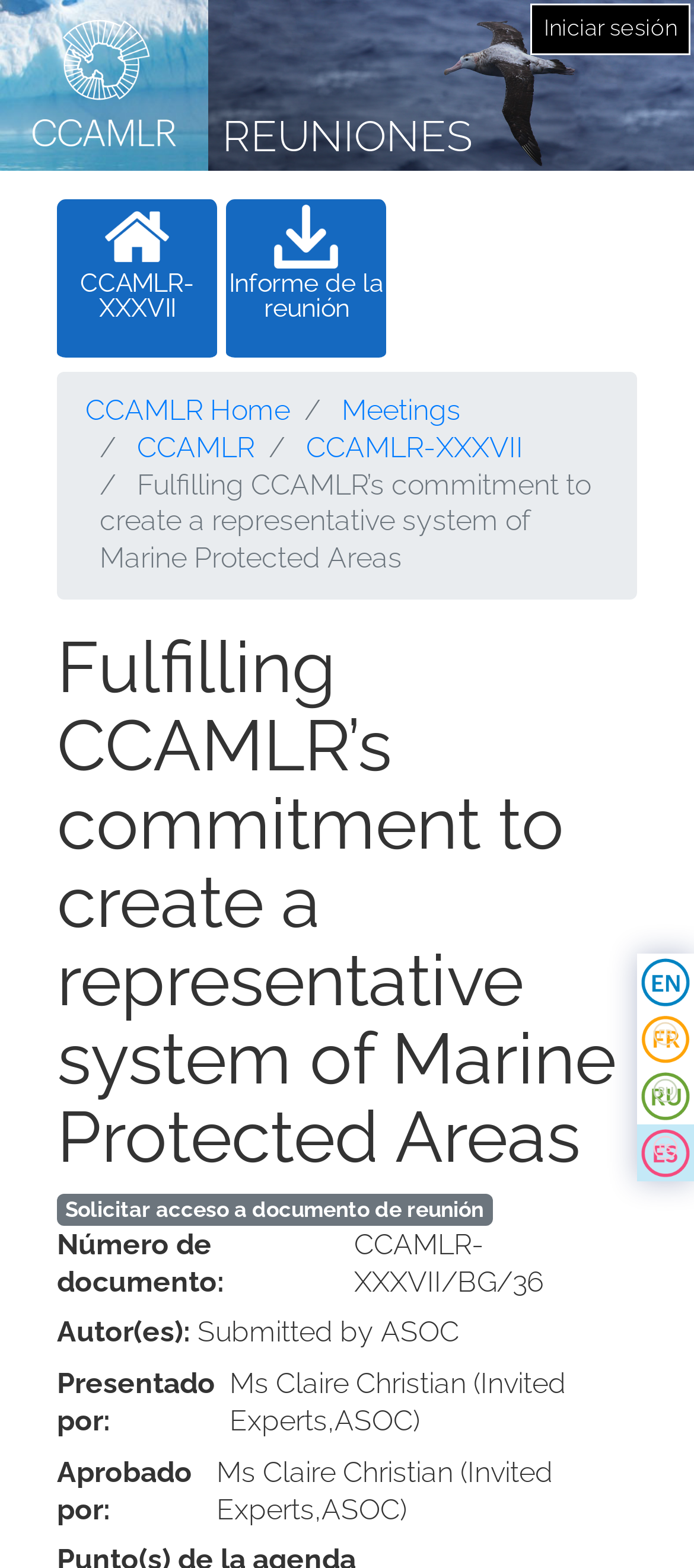Please respond in a single word or phrase: 
What is the name of the meeting?

CCAMLR-XXXVII